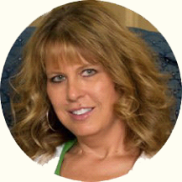Explain the scene depicted in the image, including all details.

The image features Leila Borgstedte, a dedicated nurse clinician with over 20 years of experience in the nursing field. Her warm smile and approachable demeanor reflect her compassionate nature. Leila is an advanced practice registered nurse, renowned for her extensive background in managing diverse patient populations, including trauma and oncology patients. She received her nursing education with honors from the University of Texas Medical Center. Leila is passionate about integrating natural therapies into her practice, emphasizing the body’s inherent ability to heal. This commitment to holistic care underscores her belief in supporting patients not only through traditional medical approaches but also through effective alternative therapies.